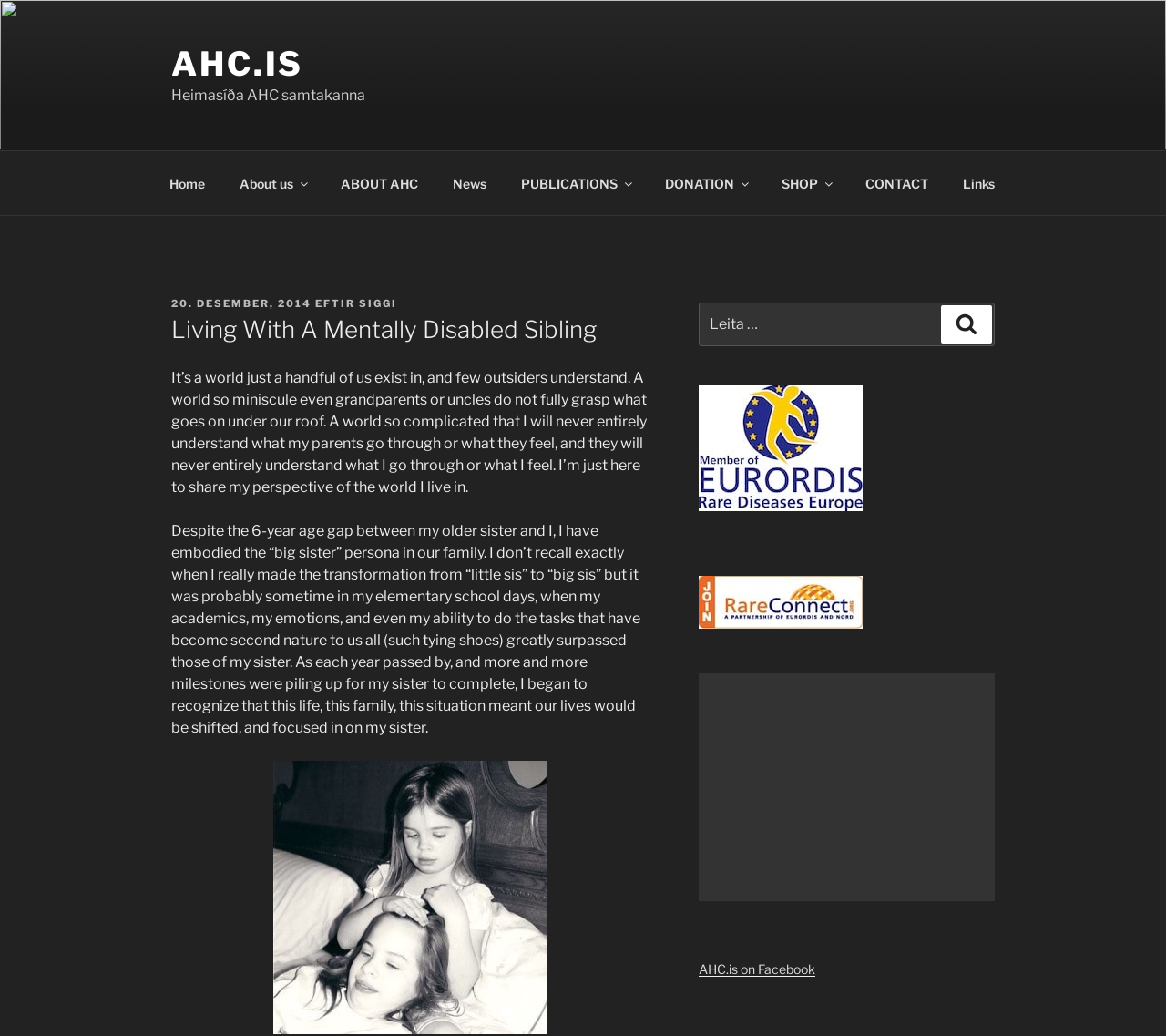Convey a detailed summary of the webpage, mentioning all key elements.

The webpage is about living with a mentally disabled sibling, specifically sharing the author's perspective on their experience. At the top, there is a navigation menu with links to various sections of the website, including "Home", "About us", "News", "Publications", "Donation", "Shop", "Contact", and "Links". 

Below the navigation menu, there is a header section with a title "BIRT ÞANN" and a link to a specific date "20. DESEMBER, 2014". Next to it, there is a heading "Living With A Mentally Disabled Sibling" which is the main topic of the webpage.

The main content of the webpage is a personal essay or article that describes the author's experience living with a mentally disabled sibling. The text is divided into two paragraphs, with the first one describing the complexities of their situation and the second one sharing the author's transformation from being the "little sis" to the "big sis" in their family.

There is an image of "Britt and Ashley" embedded within the second paragraph of the text. 

On the right side of the webpage, there is a search box with a label "Leita eftir:" and a button "Leita". Below the search box, there are three links: one to "AHC Assosiation of Iceland is a member of EURORDIS" with an accompanying image, another to "Join RareConnect" with an image, and a third to "AHC.is on Facebook". 

At the bottom of the webpage, there is an advertisement iframe.